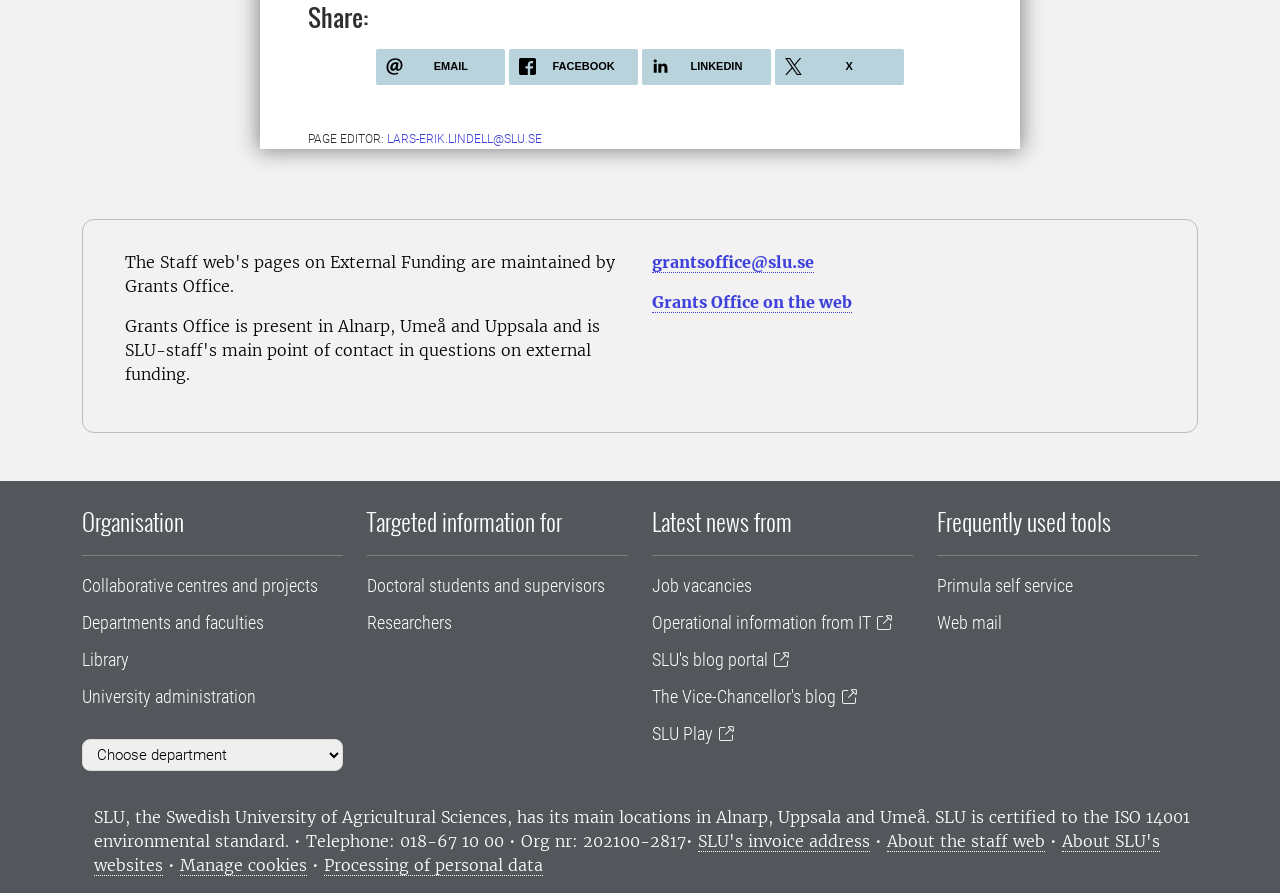Please determine the bounding box coordinates of the element to click on in order to accomplish the following task: "Check Job vacancies". Ensure the coordinates are four float numbers ranging from 0 to 1, i.e., [left, top, right, bottom].

[0.509, 0.644, 0.588, 0.667]